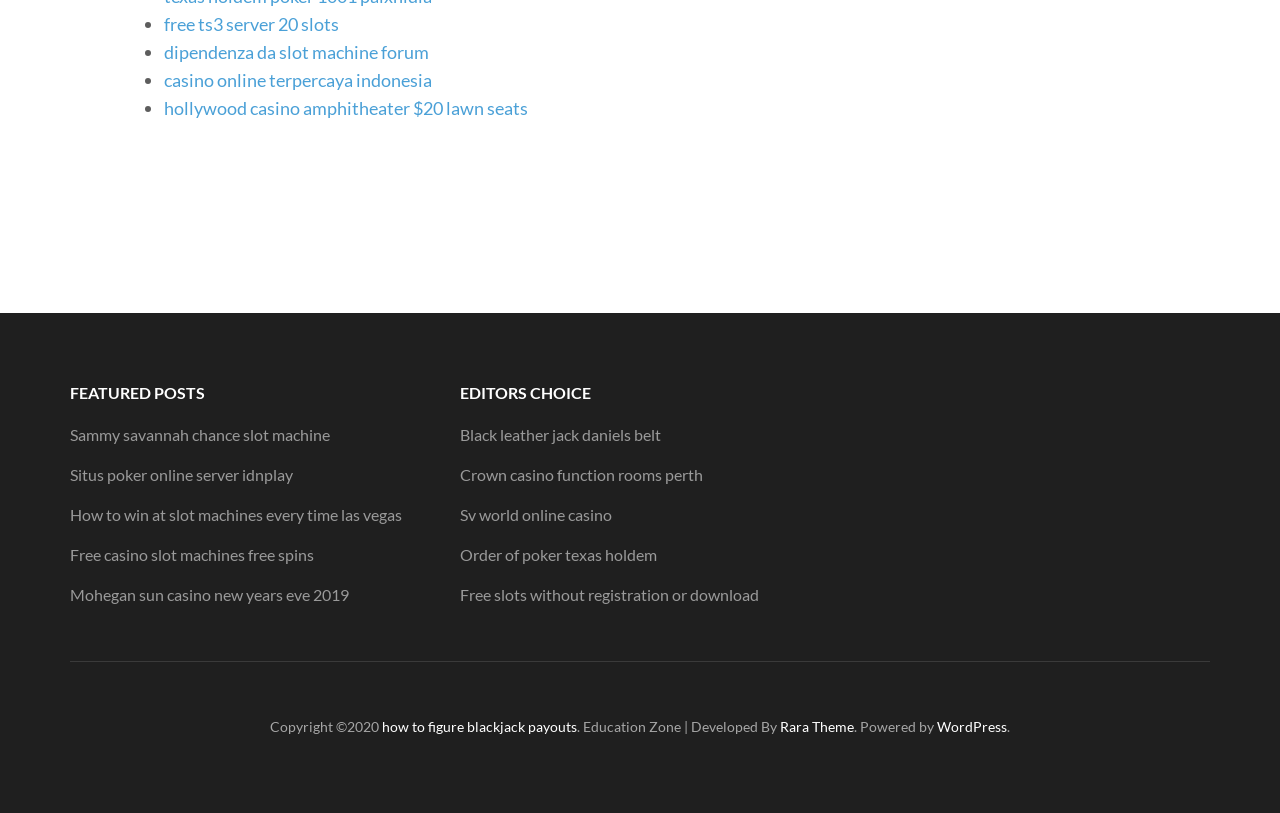Please determine the bounding box coordinates of the element's region to click in order to carry out the following instruction: "click on free ts3 server 20 slots". The coordinates should be four float numbers between 0 and 1, i.e., [left, top, right, bottom].

[0.128, 0.016, 0.265, 0.043]